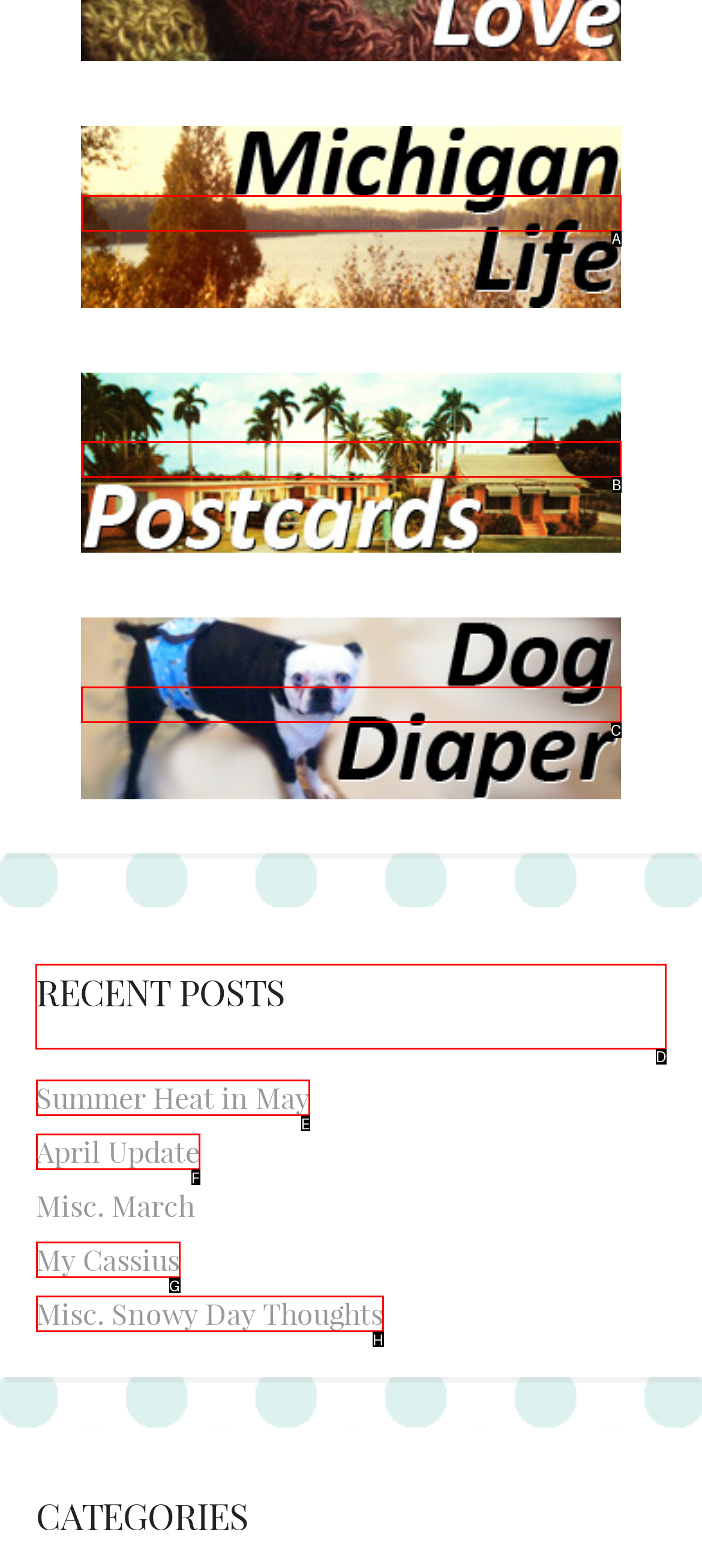Determine which HTML element should be clicked for this task: view recent posts
Provide the option's letter from the available choices.

D